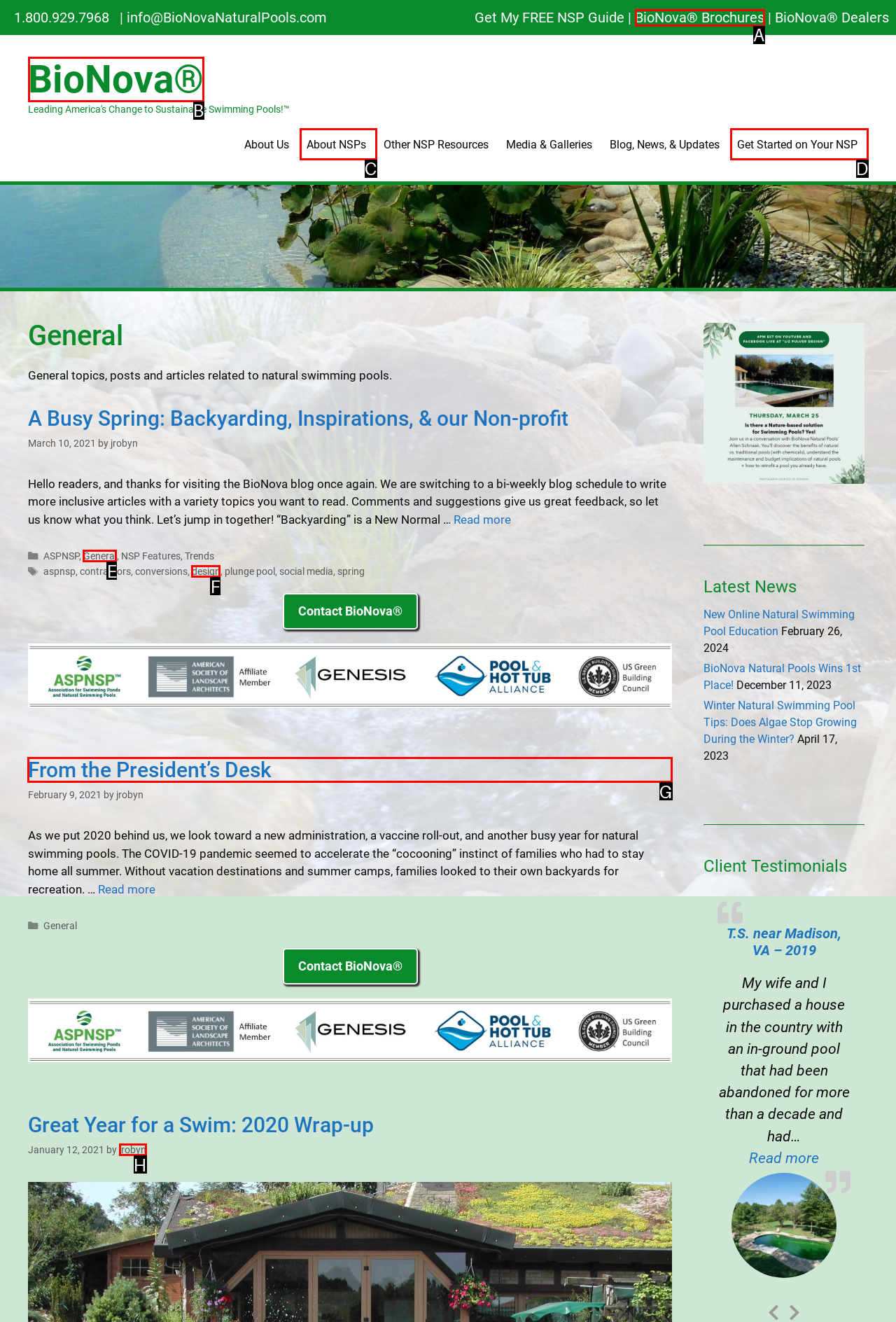Determine the right option to click to perform this task: View 'From the President’s Desk' article
Answer with the correct letter from the given choices directly.

G